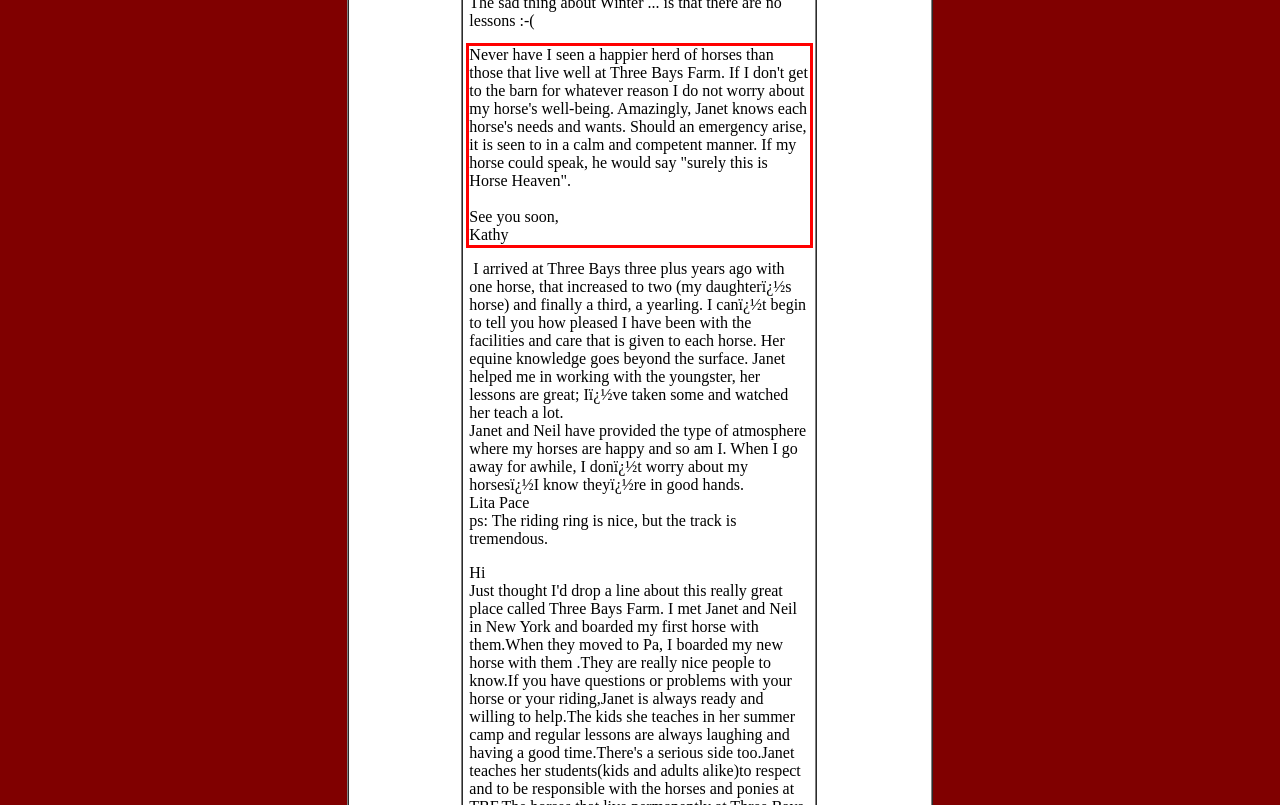You are given a webpage screenshot with a red bounding box around a UI element. Extract and generate the text inside this red bounding box.

Never have I seen a happier herd of horses than those that live well at Three Bays Farm. If I don't get to the barn for whatever reason I do not worry about my horse's well-being. Amazingly, Janet knows each horse's needs and wants. Should an emergency arise, it is seen to in a calm and competent manner. If my horse could speak, he would say "surely this is Horse Heaven". See you soon, Kathy